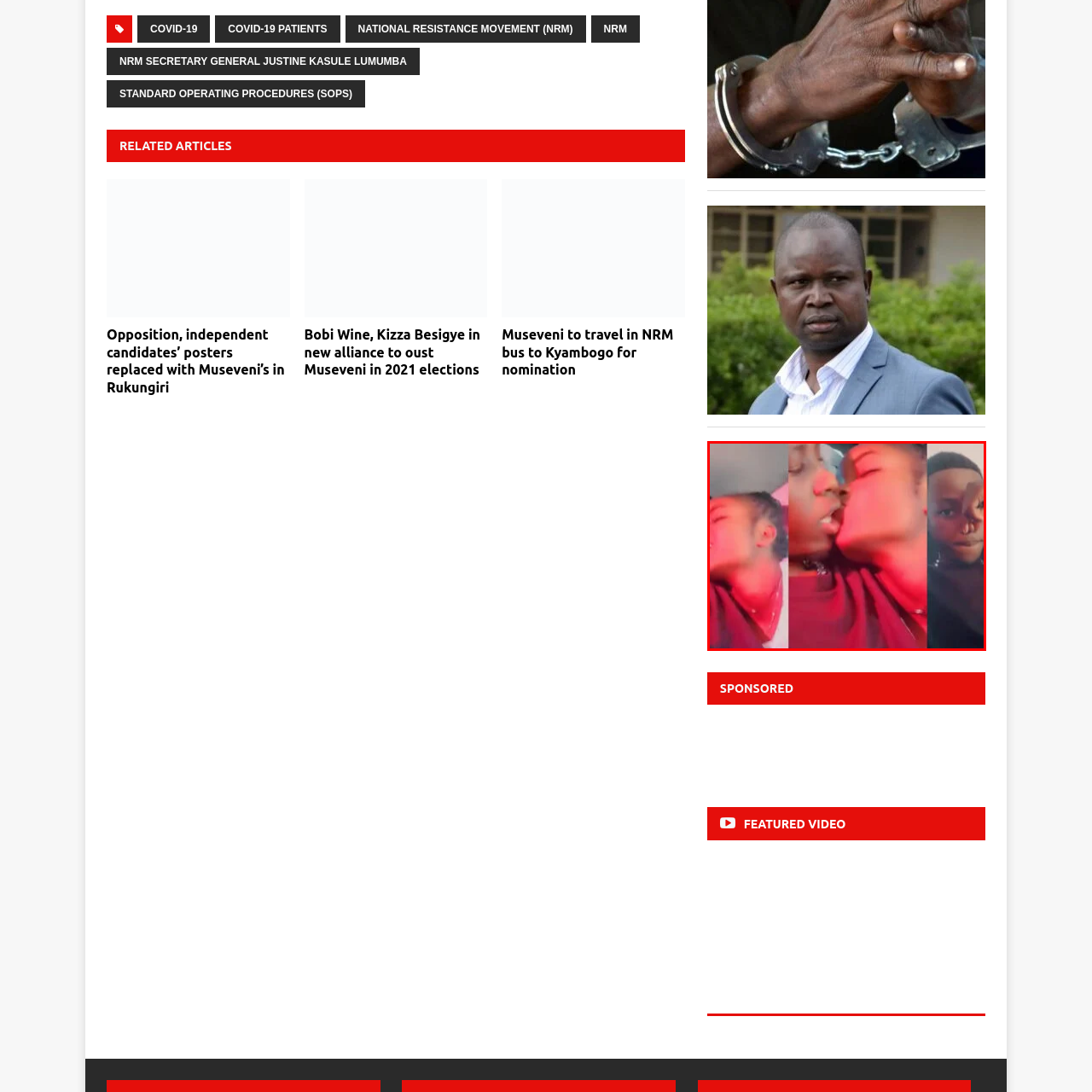Explain in detail what is happening in the image enclosed by the red border.

The image features a sequence of three shots displaying a romantic moment between two individuals. In the first shot, one person leans in closely as they share a kiss, their expressions conveying joy and intimacy. The background appears soft and slightly blurred, enhancing the focus on their connection. The second shot captures a similar affectionate moment, emphasizing the closeness between them. In the third shot, the same individual is shown with a thoughtful expression, adding depth to the narrative of the relationship. The warm lighting gives the entire scene a passionate atmosphere, suggesting a candid and heartfelt moment between the couple. This captured interaction embodies youthfulness and romance, resonating with themes of love and affection.